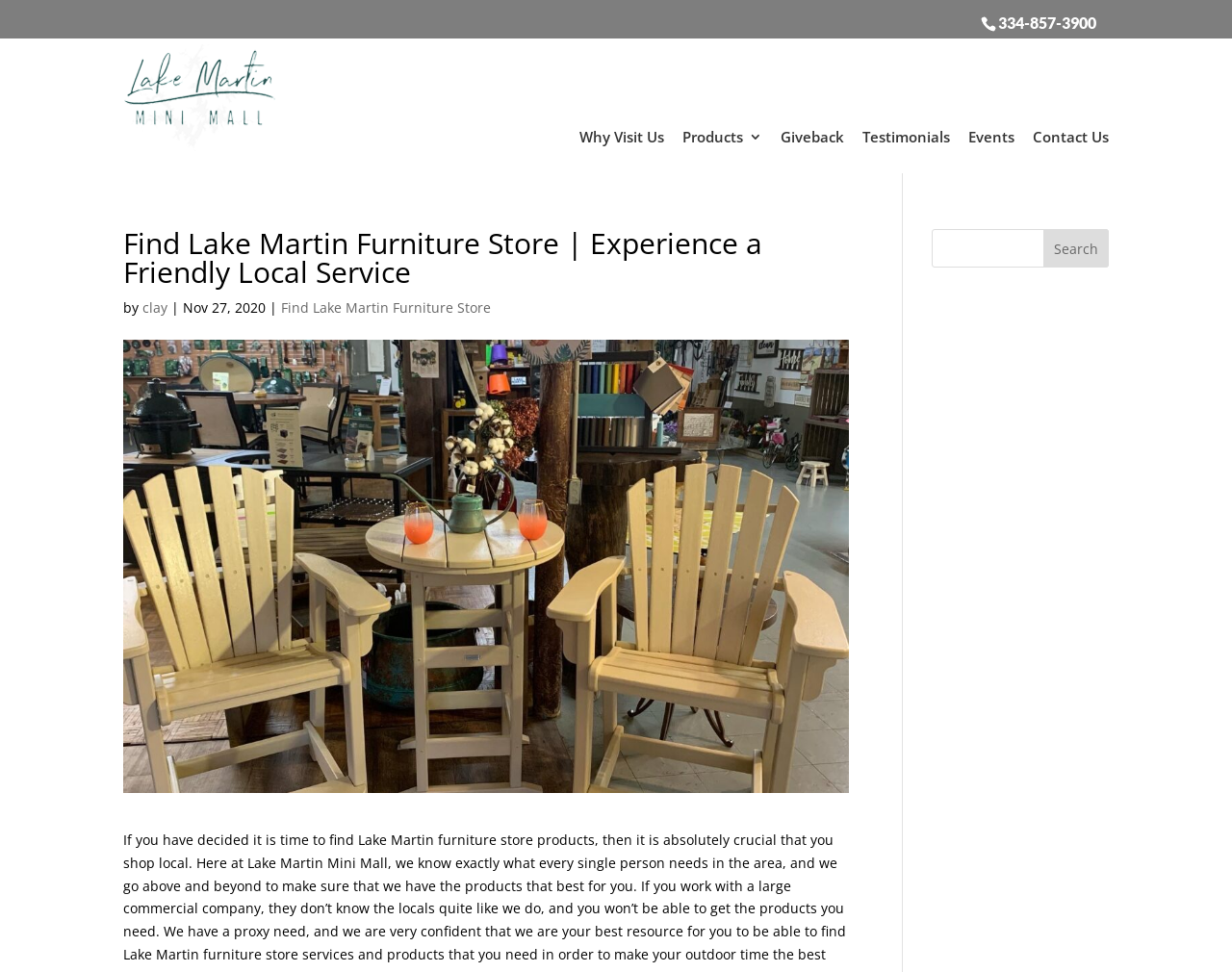What is the date mentioned on the webpage?
Provide a comprehensive and detailed answer to the question.

I found the date by looking at the text 'Nov 27, 2020' which is located below the heading 'Find Lake Martin Furniture Store | Experience a Friendly Local Service'.